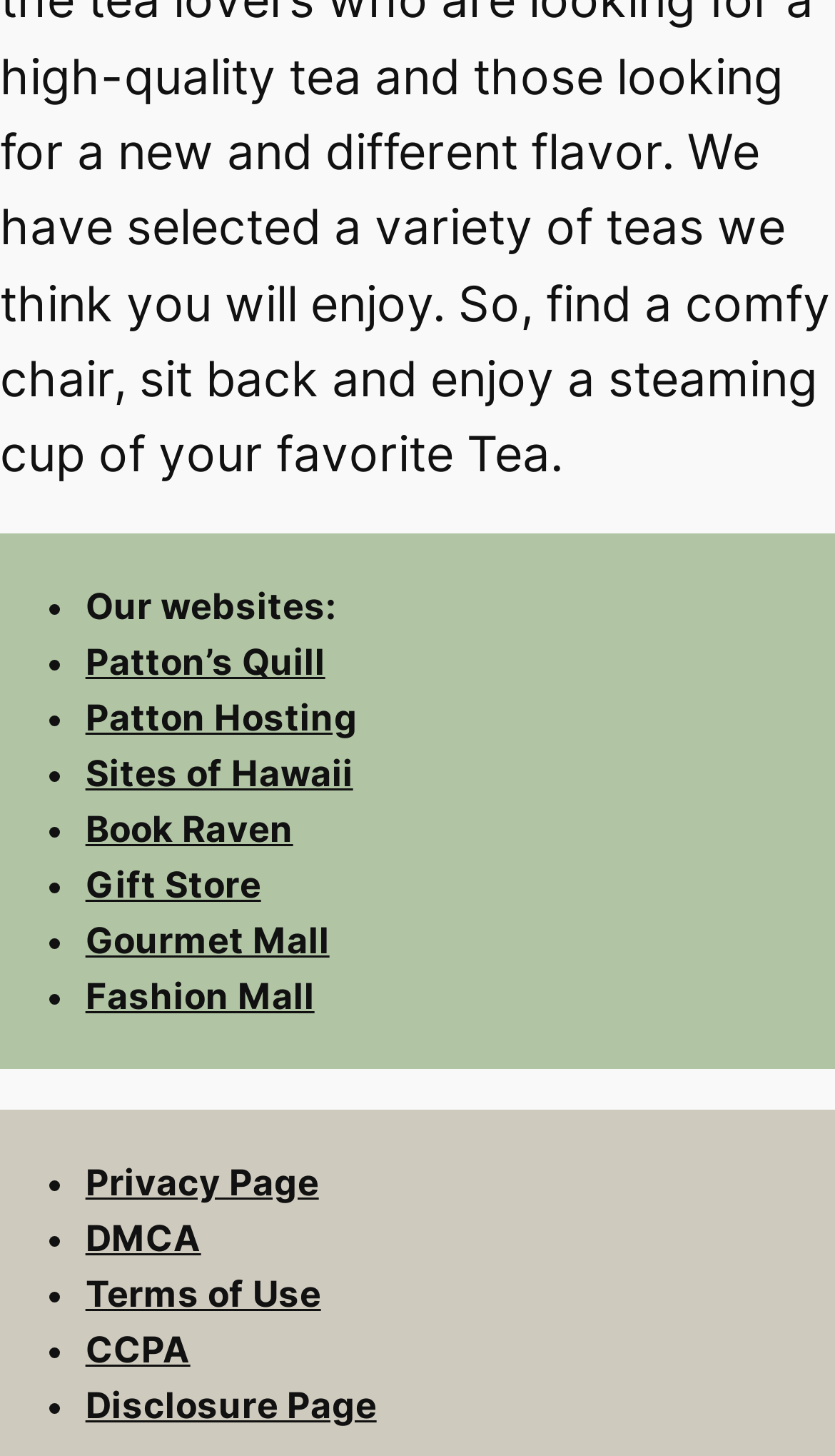Pinpoint the bounding box coordinates of the element that must be clicked to accomplish the following instruction: "go to Gift Store". The coordinates should be in the format of four float numbers between 0 and 1, i.e., [left, top, right, bottom].

[0.102, 0.593, 0.313, 0.622]